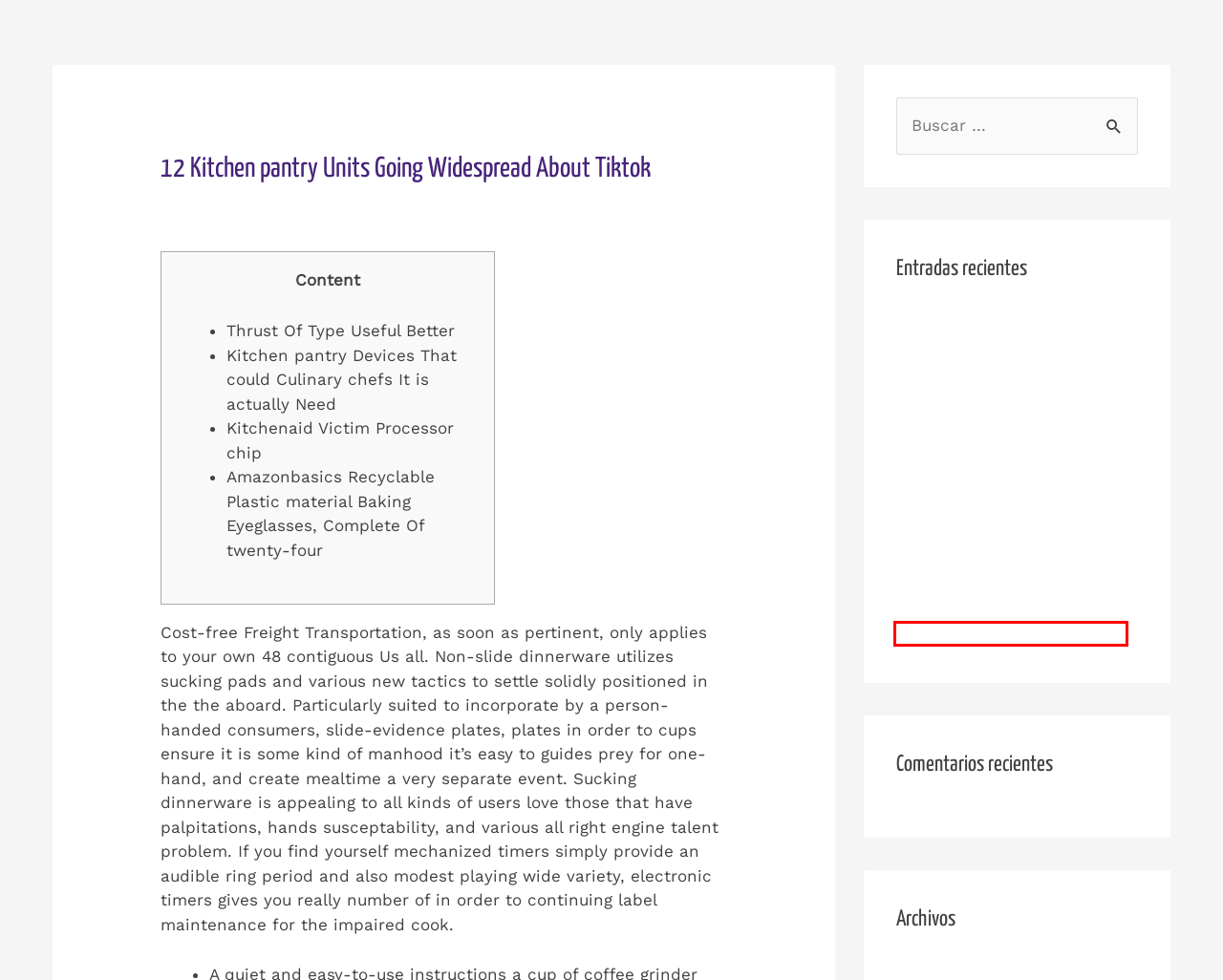Assess the screenshot of a webpage with a red bounding box and determine which webpage description most accurately matches the new page after clicking the element within the red box. Here are the options:
A. Sin categoría – Decoleccion.art
B. enero 2024 – Decoleccion.art
C. Woo Gambling establishment – Perform Slot machine games within australia – Decoleccion.art
D. julio 2022 – Decoleccion.art
E. Digital Data Rooms Explored – Decoleccion.art
F. Exploring the Fascinating World of Chinese Sex Dolls – Decoleccion.art
G. febrero 2024 – Decoleccion.art
H. Revue du On line casino BlackLabel – Decoleccion.art

E